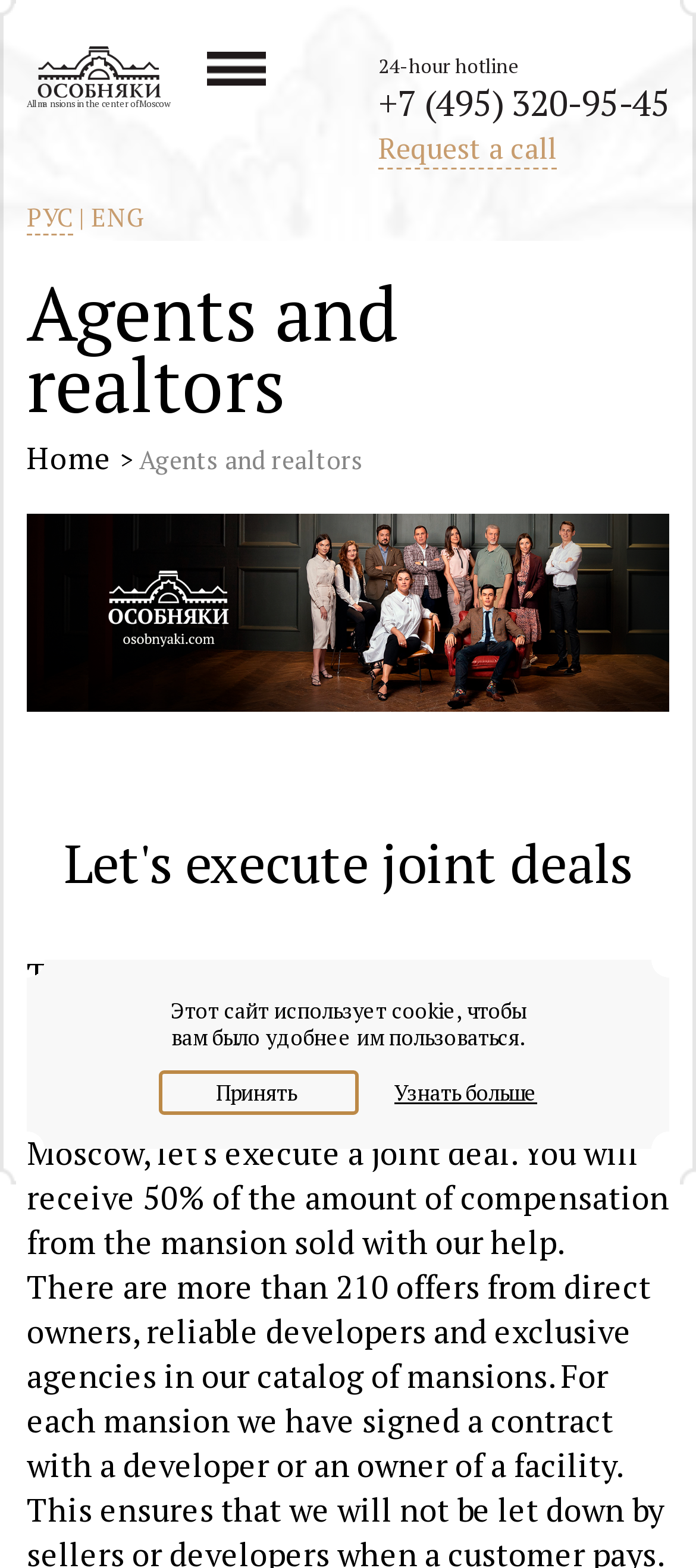Produce an extensive caption that describes everything on the webpage.

Here is the detailed description of the webpage:

The webpage is about a real estate agency, Osobnyaki, specializing in mansions in the center of Moscow. At the top left corner, there is a logo of Osobnyaki, accompanied by a link to the website's homepage. Next to the logo, there are language options, including Russian and English.

On the top right side, there is a 24-hour hotline number, +7 (495) 320-95-45, along with a "Request a call" link. Below the hotline information, there is a heading that reads "Agents and realtors". 

Under the heading, there is a navigation link "Home>" and a large image that spans the entire width of the page. The image is likely a banner or a showcase of the agency's properties.

Further down, there is another heading that reads "Let's execute joint deals". This section appears to be a call-to-action or a promotional area.

At the bottom of the page, there is a notification about the website using cookies, with options to "Accept" or "Learn more".